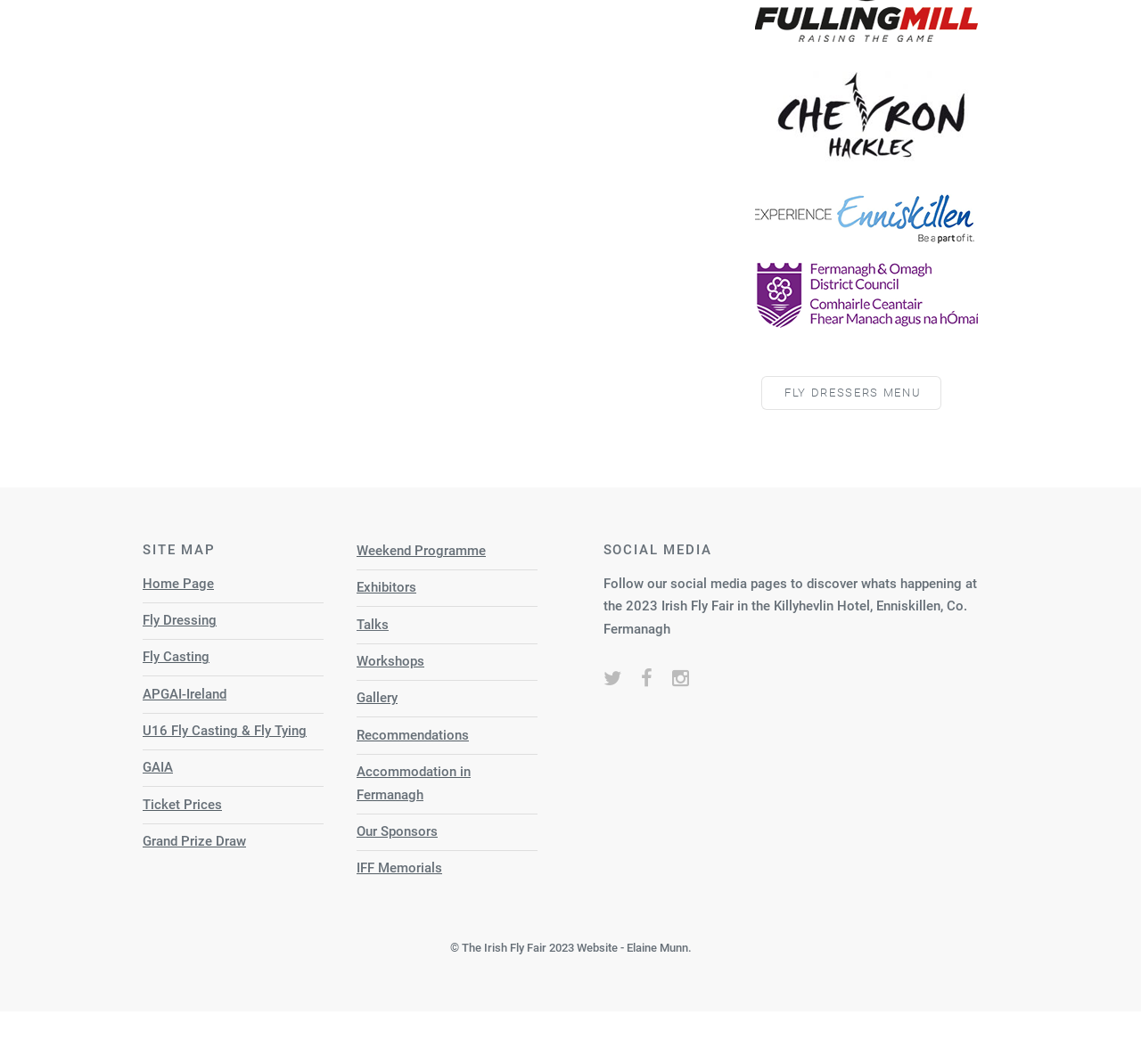Determine the bounding box for the described UI element: "APGAI-Ireland".

[0.125, 0.645, 0.198, 0.66]